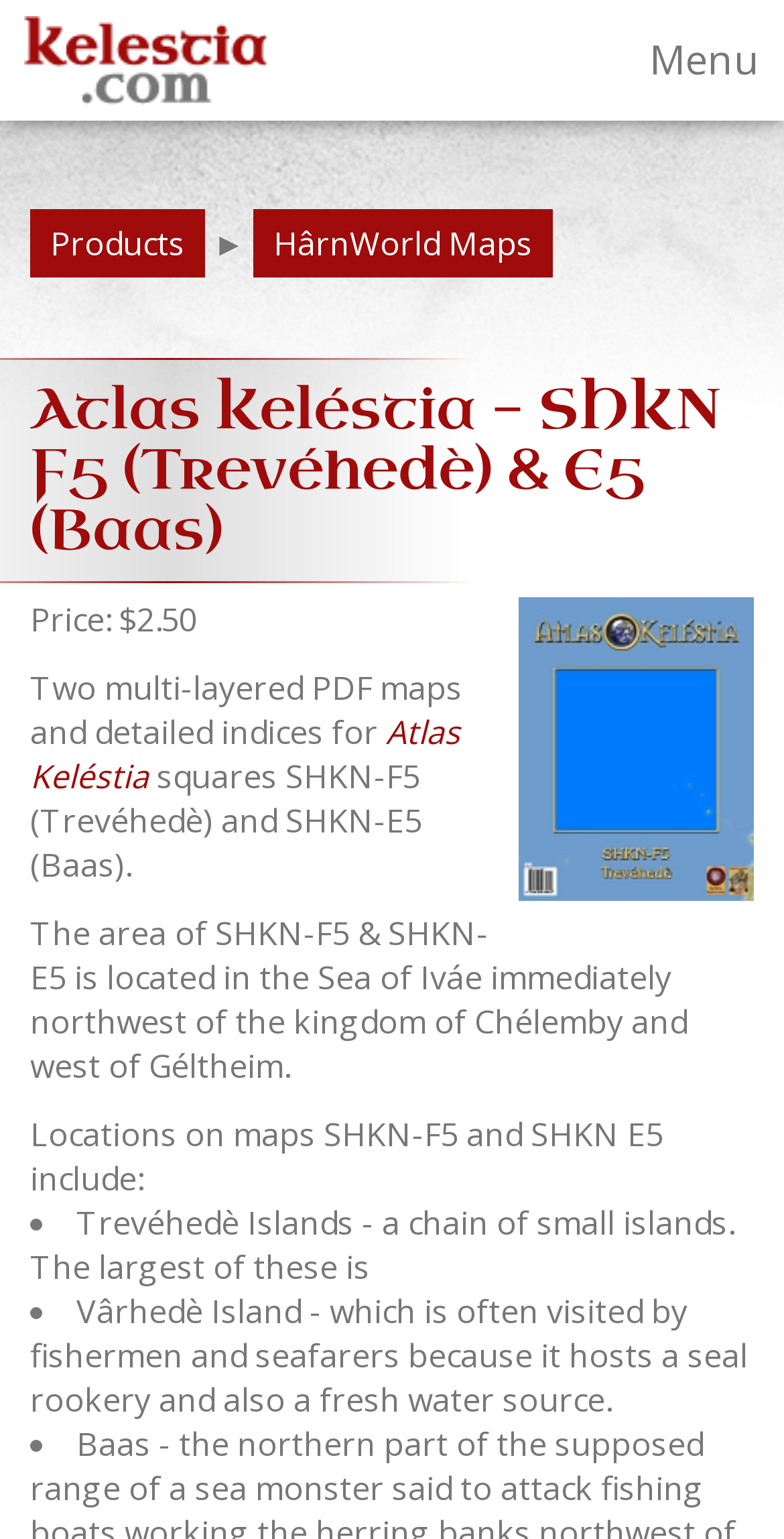Answer succinctly with a single word or phrase:
What is the location of SHKN-F5 and SHKN-E5?

Sea of Iváe